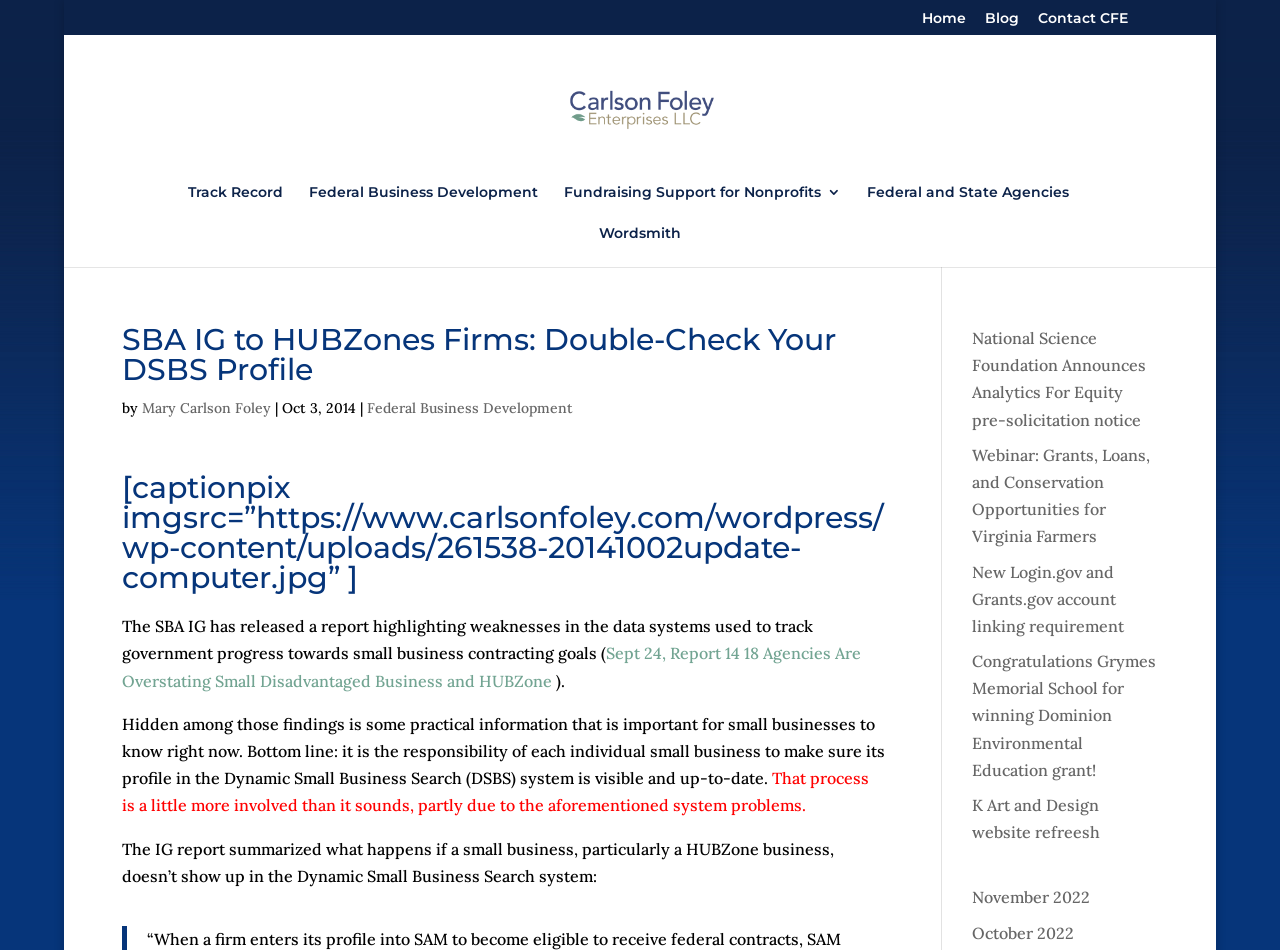Please locate and generate the primary heading on this webpage.

SBA IG to HUBZones Firms: Double-Check Your DSBS Profile